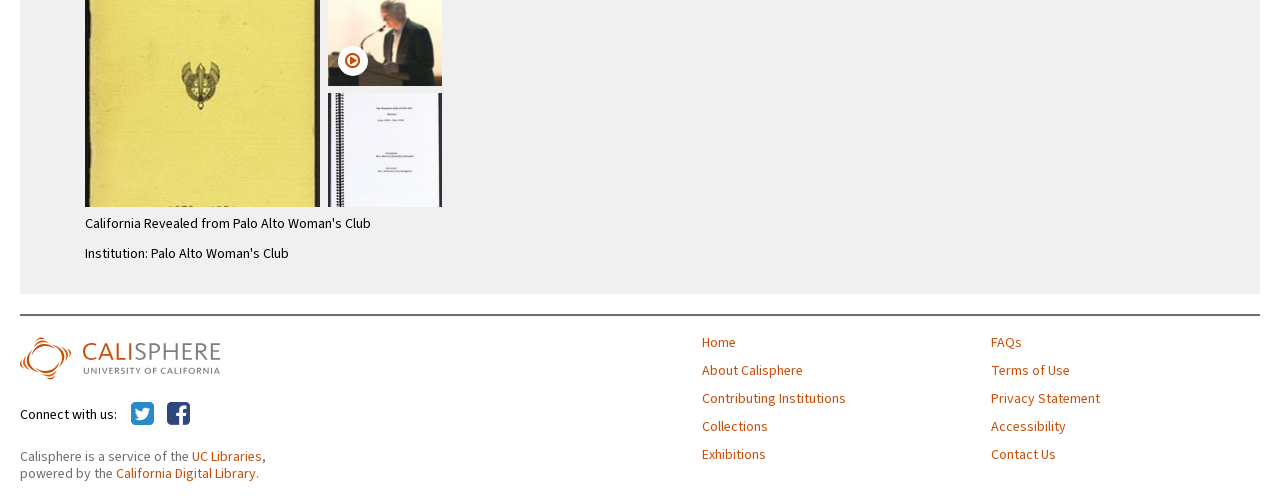What is Calisphere powered by?
Using the visual information, answer the question in a single word or phrase.

California Digital Library